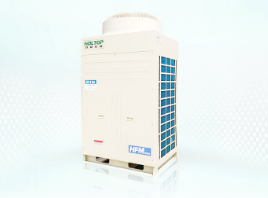What type of cooling does this air conditioner use?
Based on the visual details in the image, please answer the question thoroughly.

The caption specifically states that the unit is engineered for direct expansion cooling, which is effective in maintaining optimal indoor climates, implying that this air conditioner uses direct expansion cooling technology.